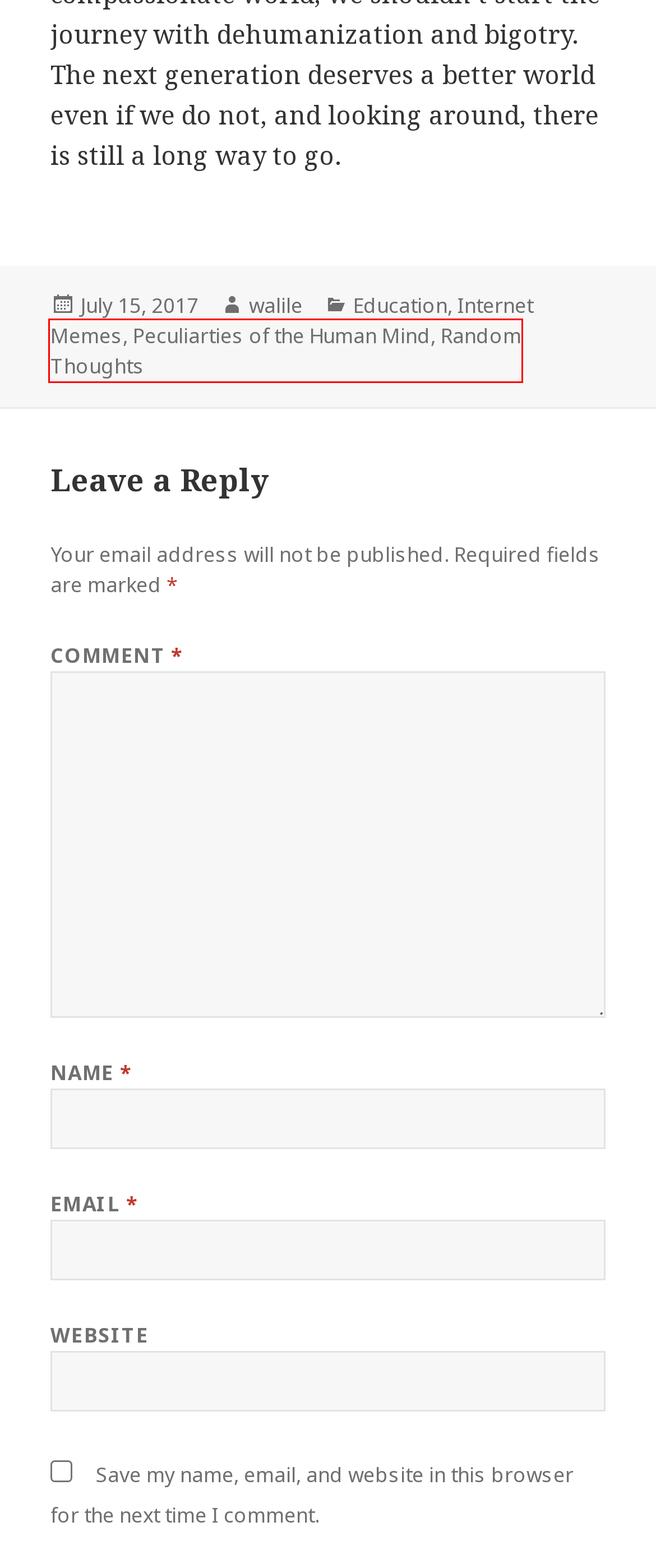Using the screenshot of a webpage with a red bounding box, pick the webpage description that most accurately represents the new webpage after the element inside the red box is clicked. Here are the candidates:
A. 上海幼升小某校面谈考家长:智商不够都不敢生孩子了-闽南网
B. walile – A Complete Waste of Time
C. Internet Memes – A Complete Waste of Time
D. Peculiarties of the Human Mind – A Complete Waste of Time
E. Education – A Complete Waste of Time
F. A Complete Waste of Time – You were warned
G. 民办学校考家长，不该禁止也禁不了_凤凰评论
H. Random Thoughts – A Complete Waste of Time

H